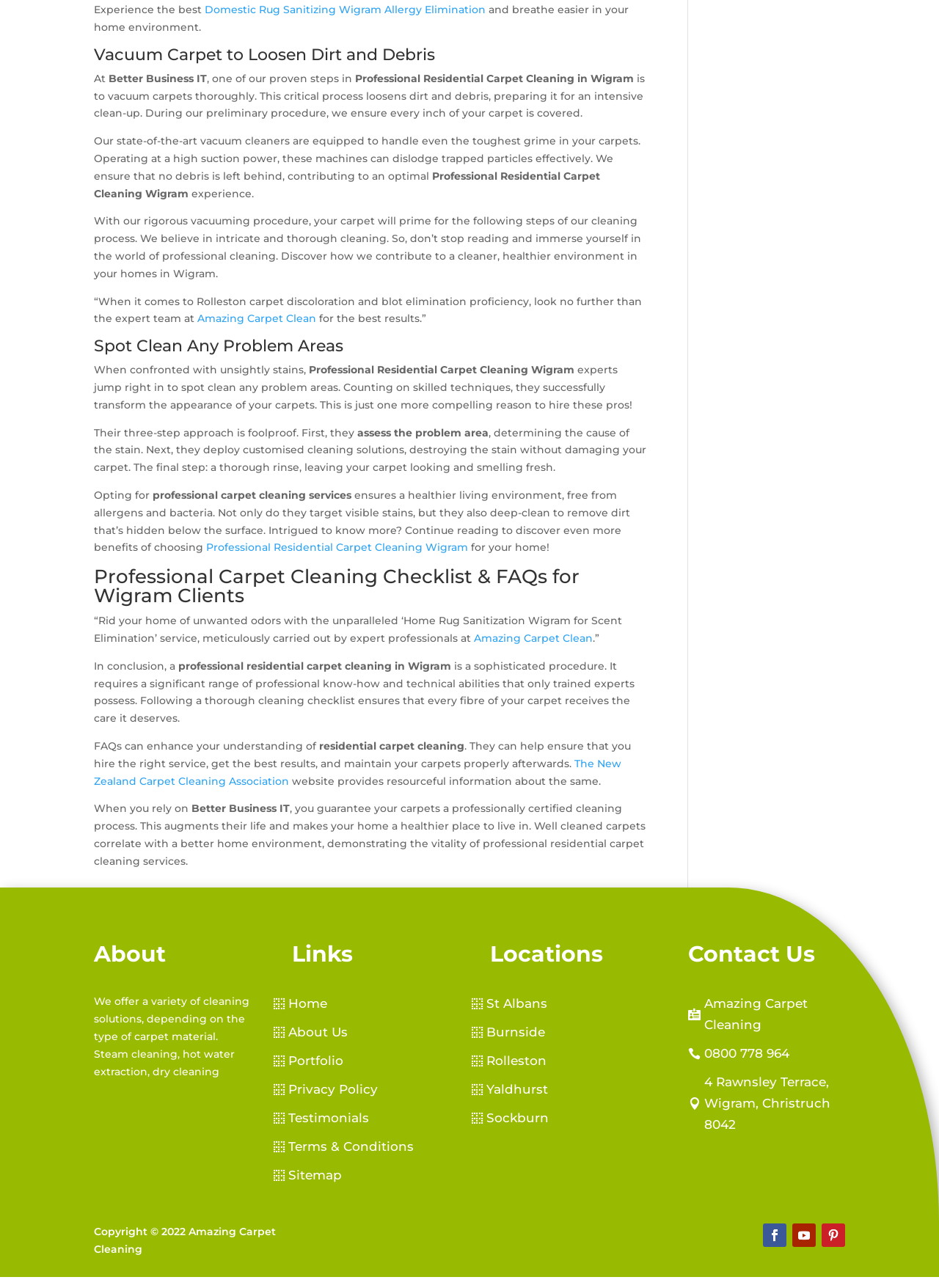Find the bounding box coordinates of the area to click in order to follow the instruction: "Check 'FAQs for Wigram Clients'".

[0.1, 0.44, 0.689, 0.476]